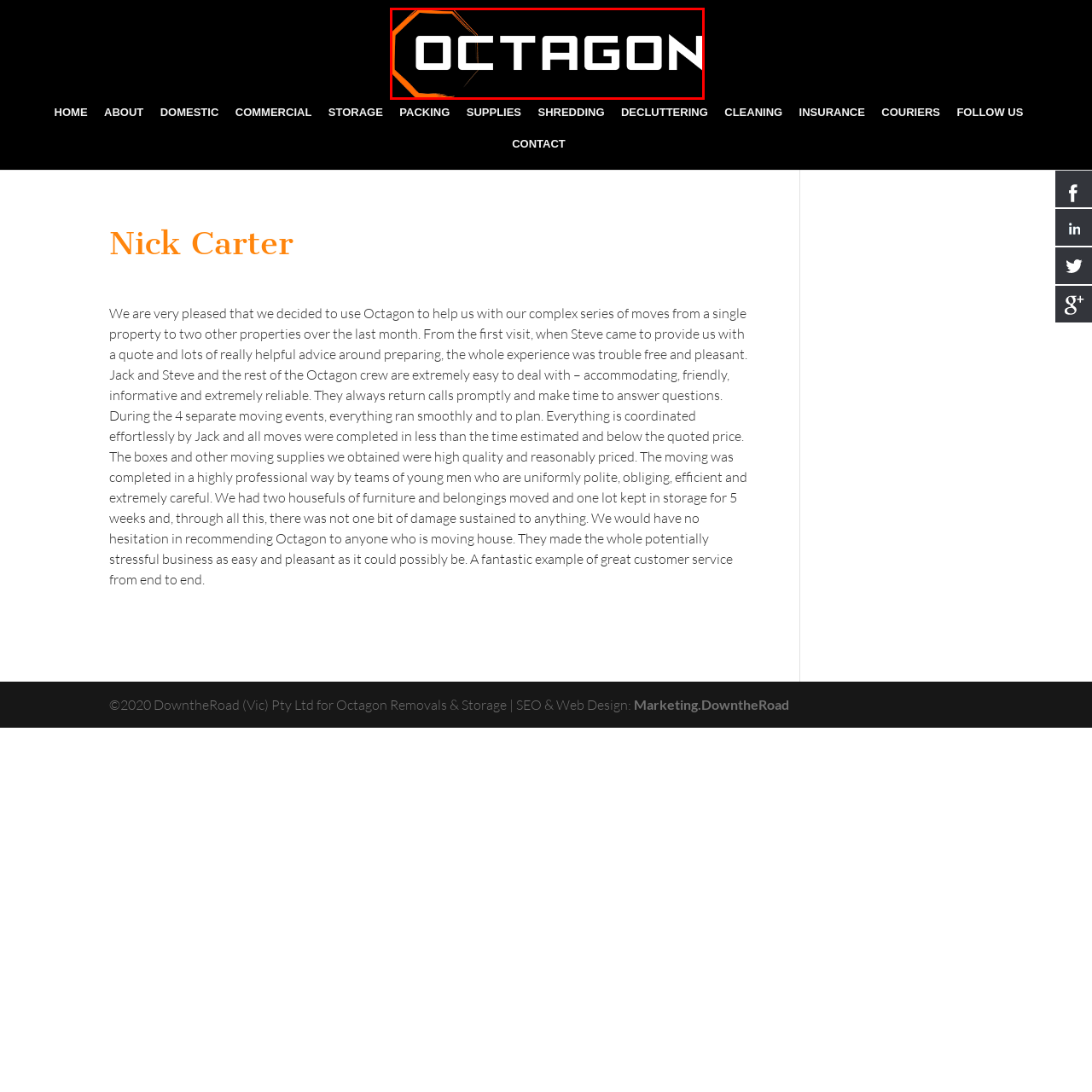Give an elaborate description of the visual elements within the red-outlined box.

The image features the logo of "Octagon," a company specializing in removals and storage services in the Mornington Peninsula. The logo is characterized by a stylized octagon shape and bold, modern typography, prominently displaying the name "OCTAGON" in white against a striking black background, with an orange outline adding a dynamic touch. This design reflects the company's professional and reliable services in relocation and storage, emphasizing their commitment to customer satisfaction and efficiency.